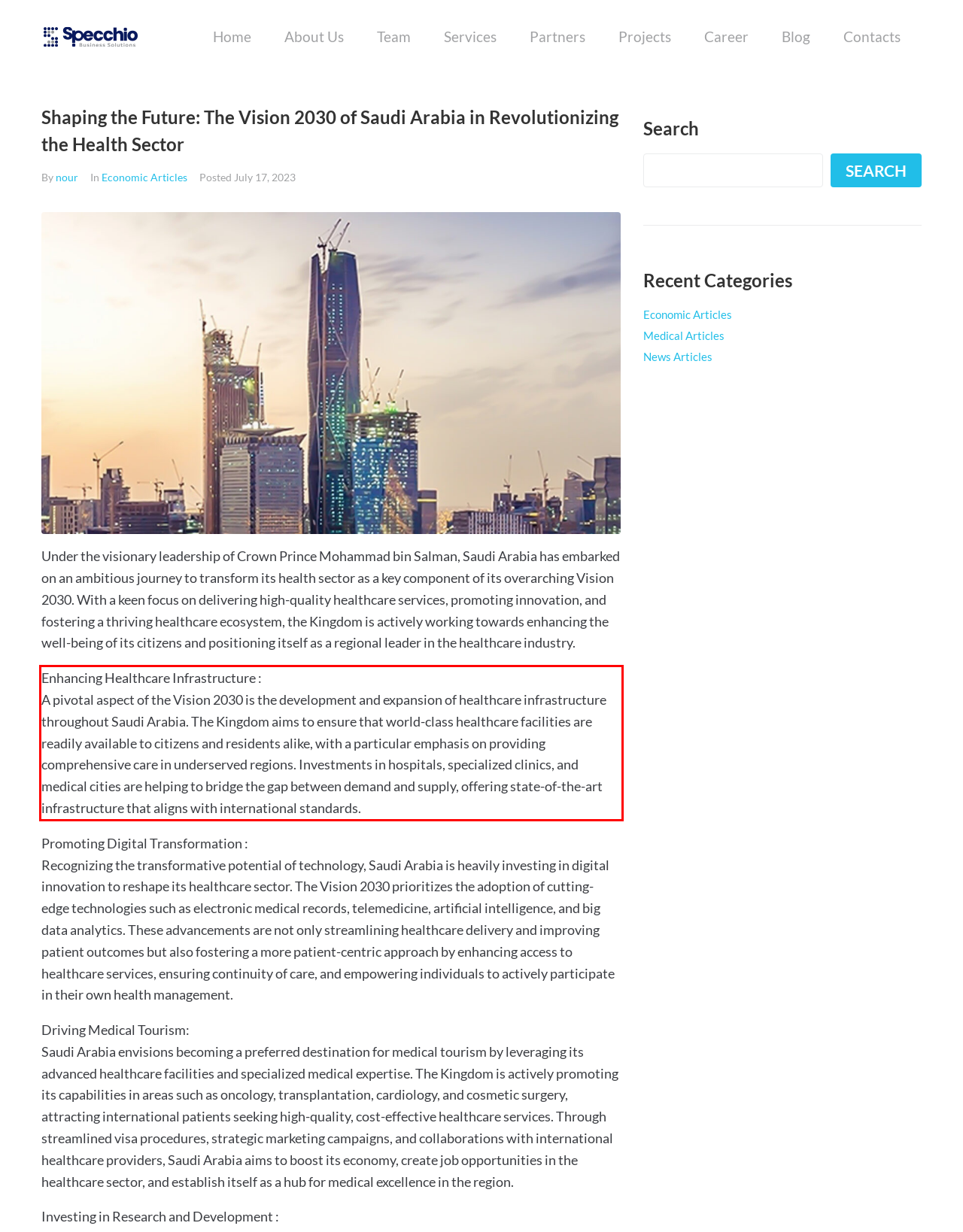Please examine the webpage screenshot containing a red bounding box and use OCR to recognize and output the text inside the red bounding box.

Enhancing Healthcare Infrastructure : A pivotal aspect of the Vision 2030 is the development and expansion of healthcare infrastructure throughout Saudi Arabia. The Kingdom aims to ensure that world-class healthcare facilities are readily available to citizens and residents alike, with a particular emphasis on providing comprehensive care in underserved regions. Investments in hospitals, specialized clinics, and medical cities are helping to bridge the gap between demand and supply, offering state-of-the-art infrastructure that aligns with international standards.